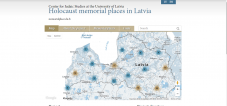Thoroughly describe the content and context of the image.

This image presents a map detailing Holocaust memorial places in Latvia, curated by the Center for Judaic Studies at the University of Latvia. The map features various marked locations, visually representing the spread and significance of these memorial sites across the region. The background is a soft blue, illustrating geographical features, while gold and blue markers indicate the specific memorials. This resource serves to highlight Latvia's commitment to commemorating the Holocaust and educating the public about its historical significance. It's part of a broader initiative reflecting ongoing research and remembrance efforts supported by IHRA grants.